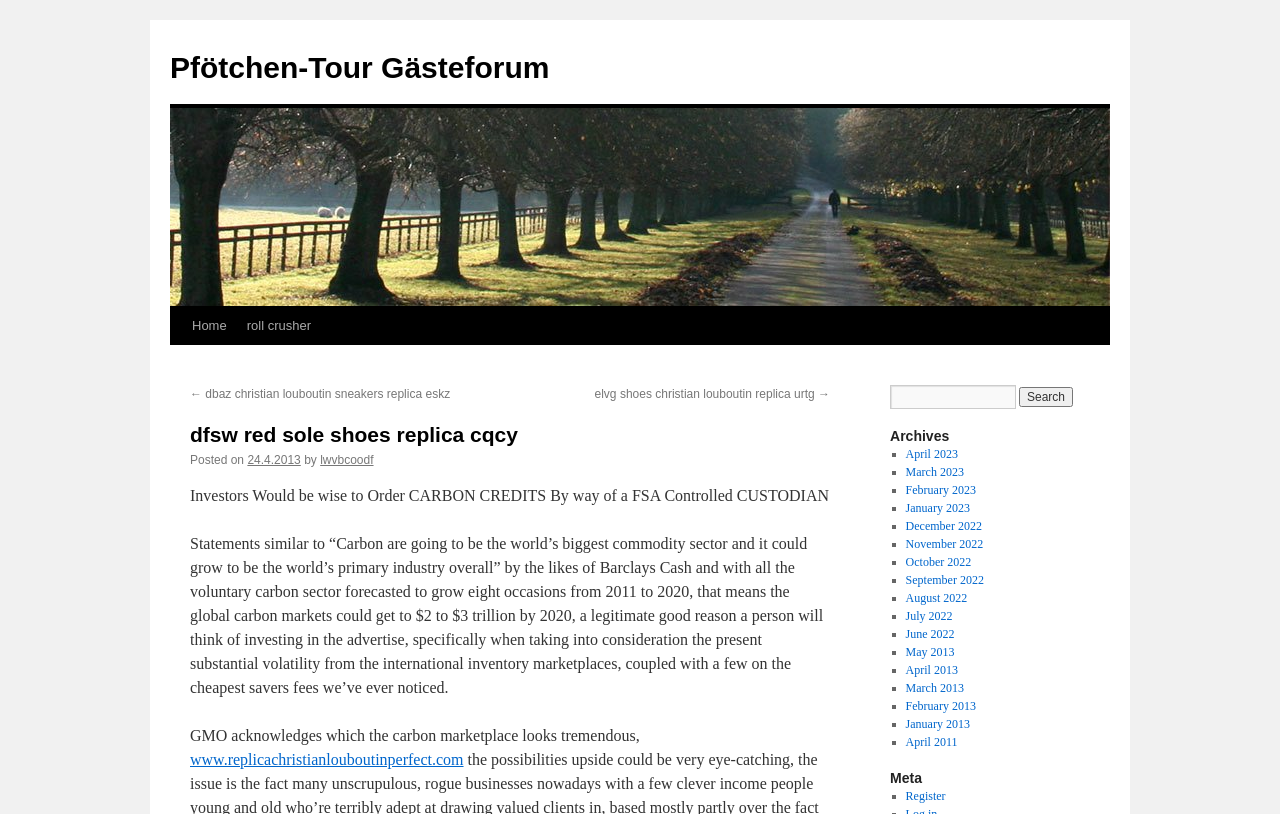Please use the details from the image to answer the following question comprehensively:
Is there a search function on the webpage?

A search function can be found in the right sidebar of the webpage, below the 'Archives' section. It consists of a textbox and a 'Search' button, allowing users to search for specific content on the webpage.